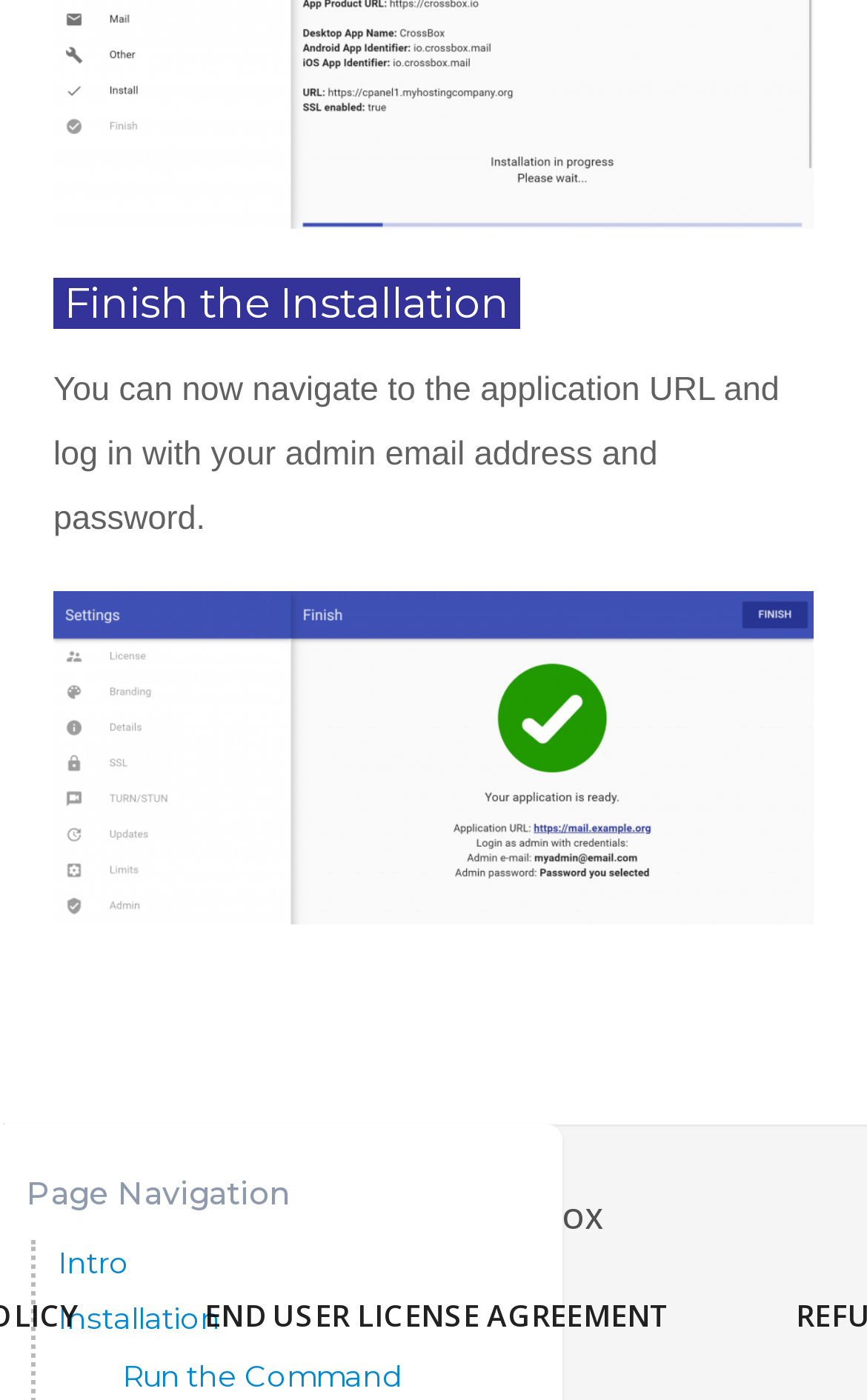Please answer the following question using a single word or phrase: What is the name of the license agreement?

END USER LICENSE AGREEMENT